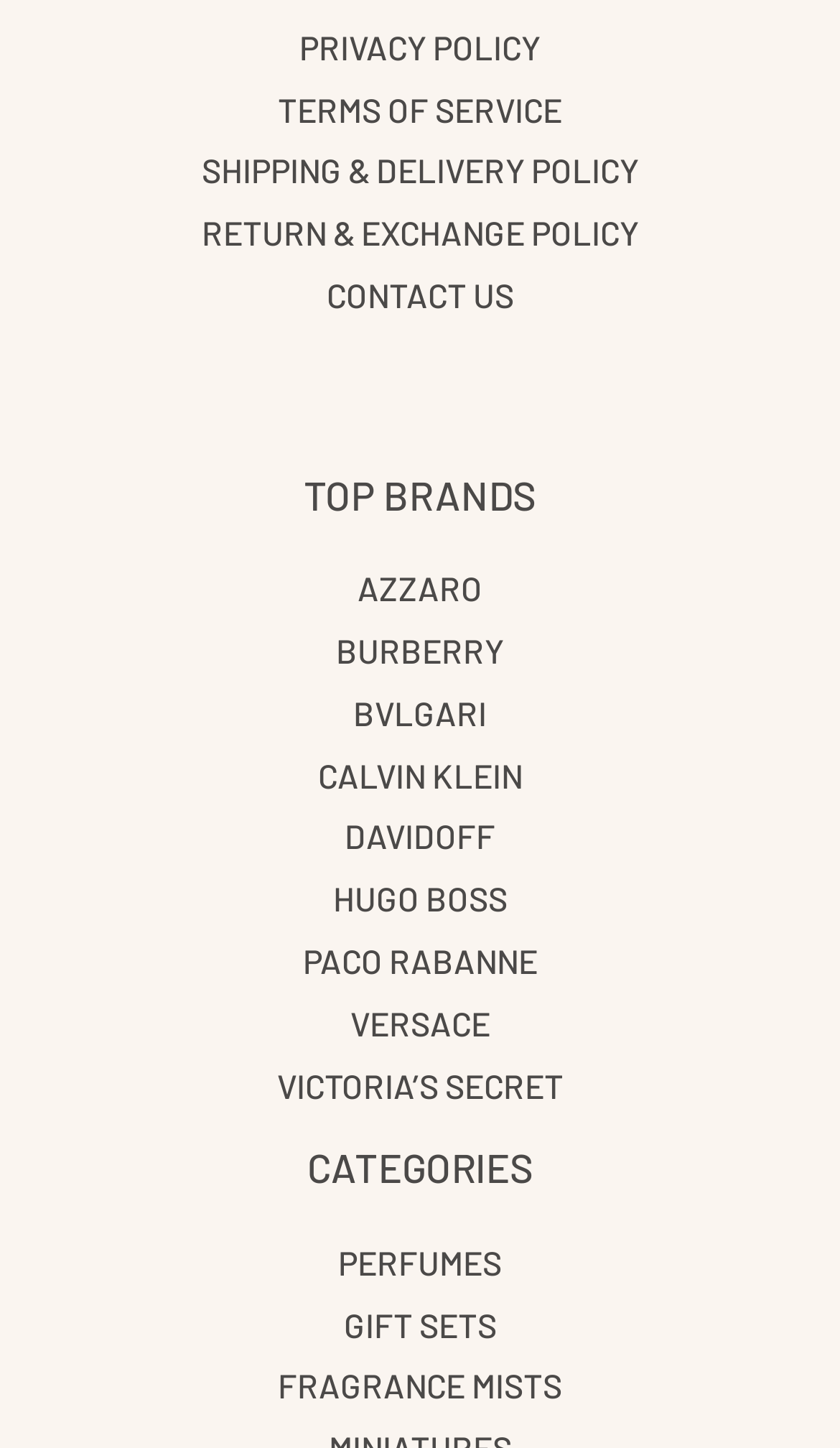Can you specify the bounding box coordinates for the region that should be clicked to fulfill this instruction: "view return and exchange policy".

[0.24, 0.146, 0.76, 0.174]